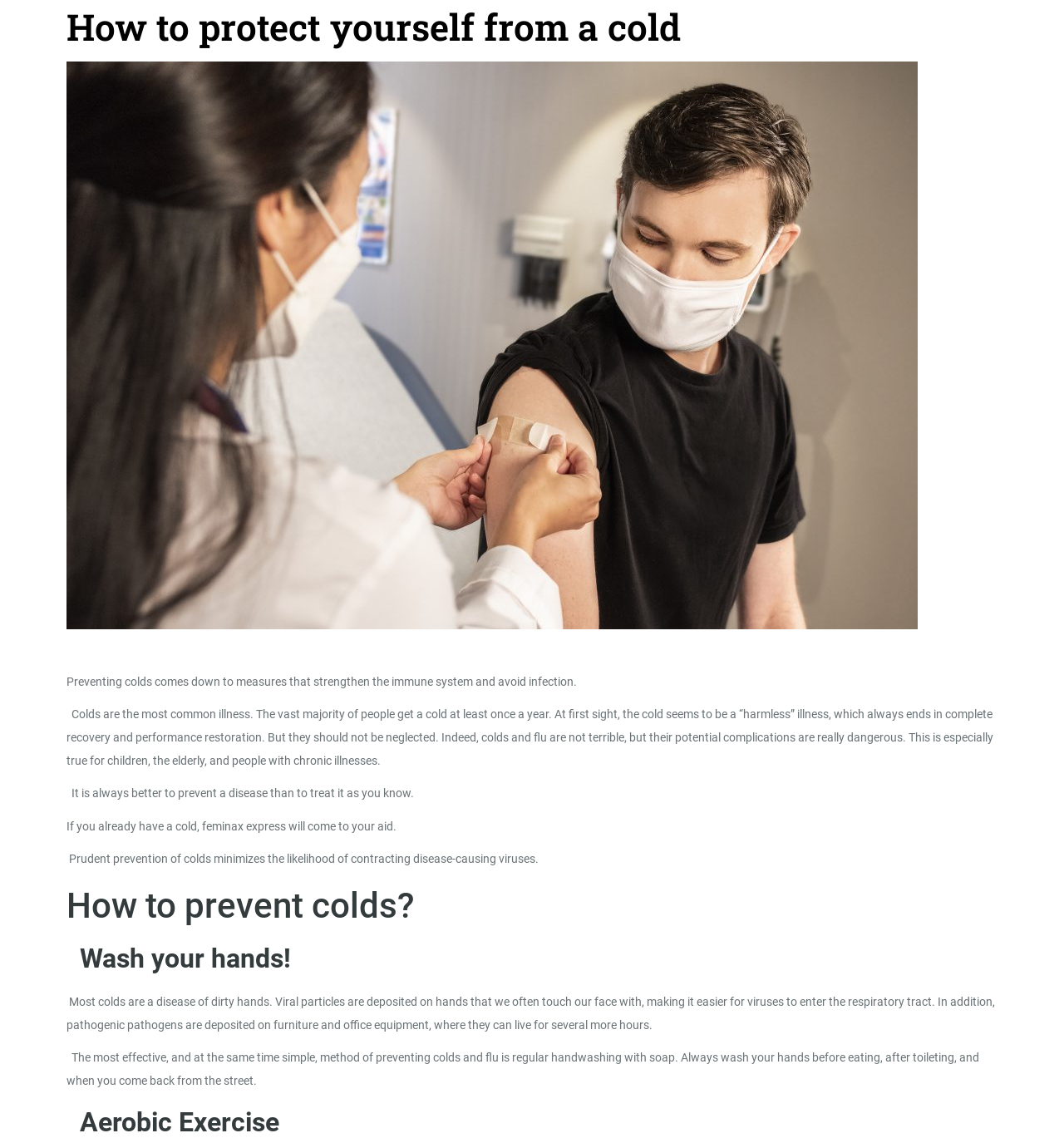Why is it better to prevent a disease than to treat it?
Answer the question based on the image using a single word or a brief phrase.

It minimizes complications